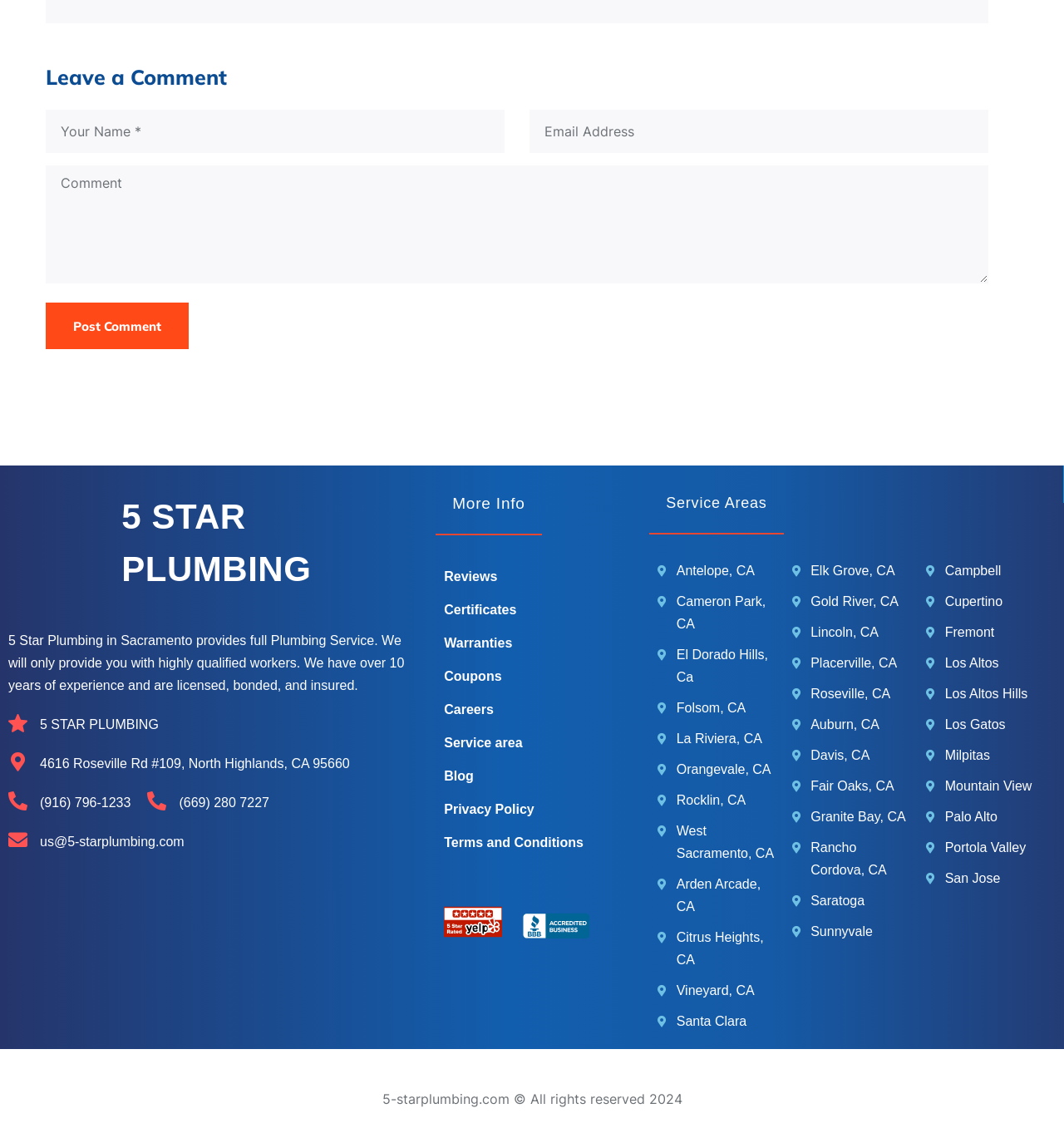Based on the image, please respond to the question with as much detail as possible:
What is the company name?

The company name can be found in the footer section of the webpage, where it is written as '5 STAR PLUMBING' in a static text element.